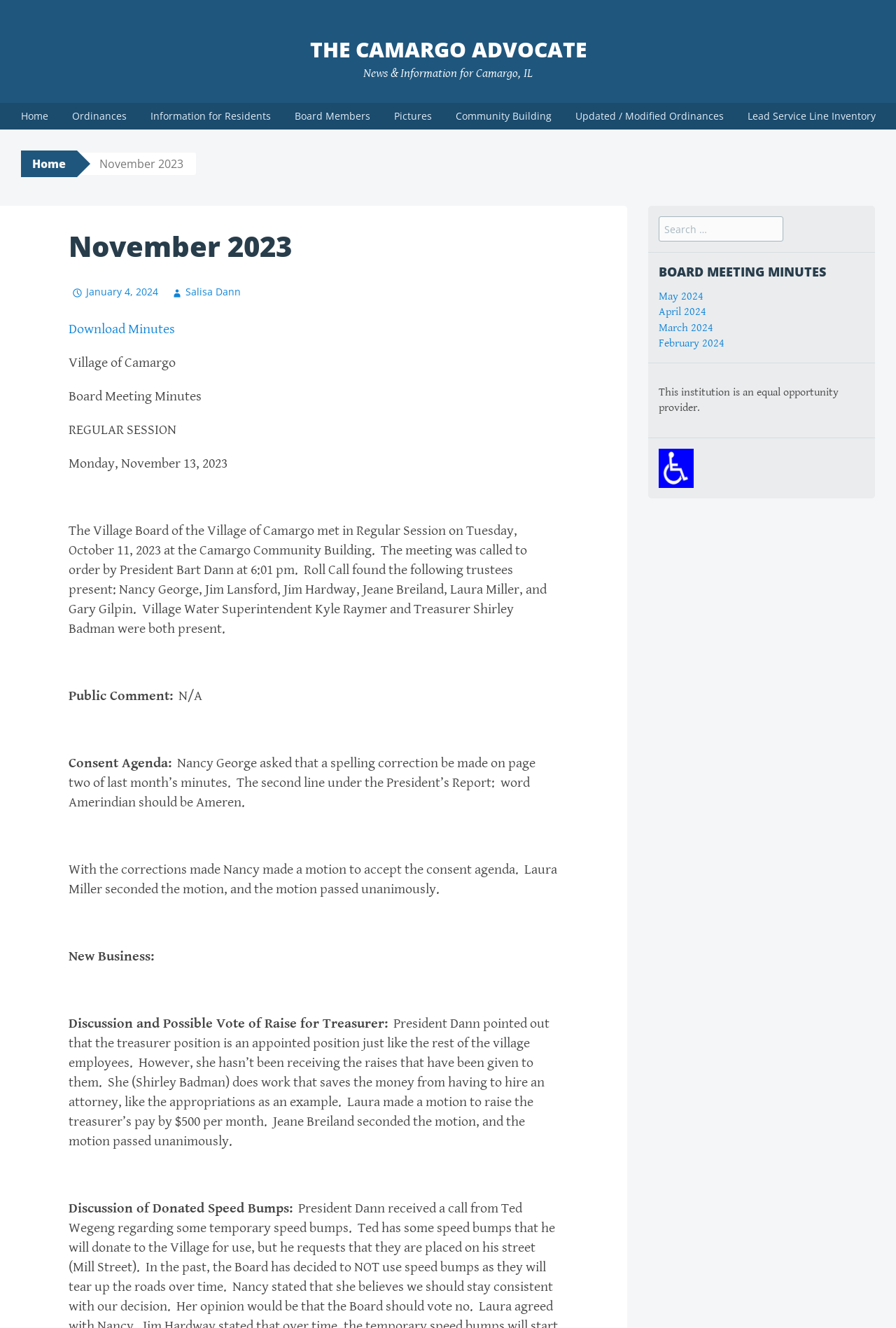Please specify the bounding box coordinates for the clickable region that will help you carry out the instruction: "Search for something".

[0.735, 0.163, 0.875, 0.182]